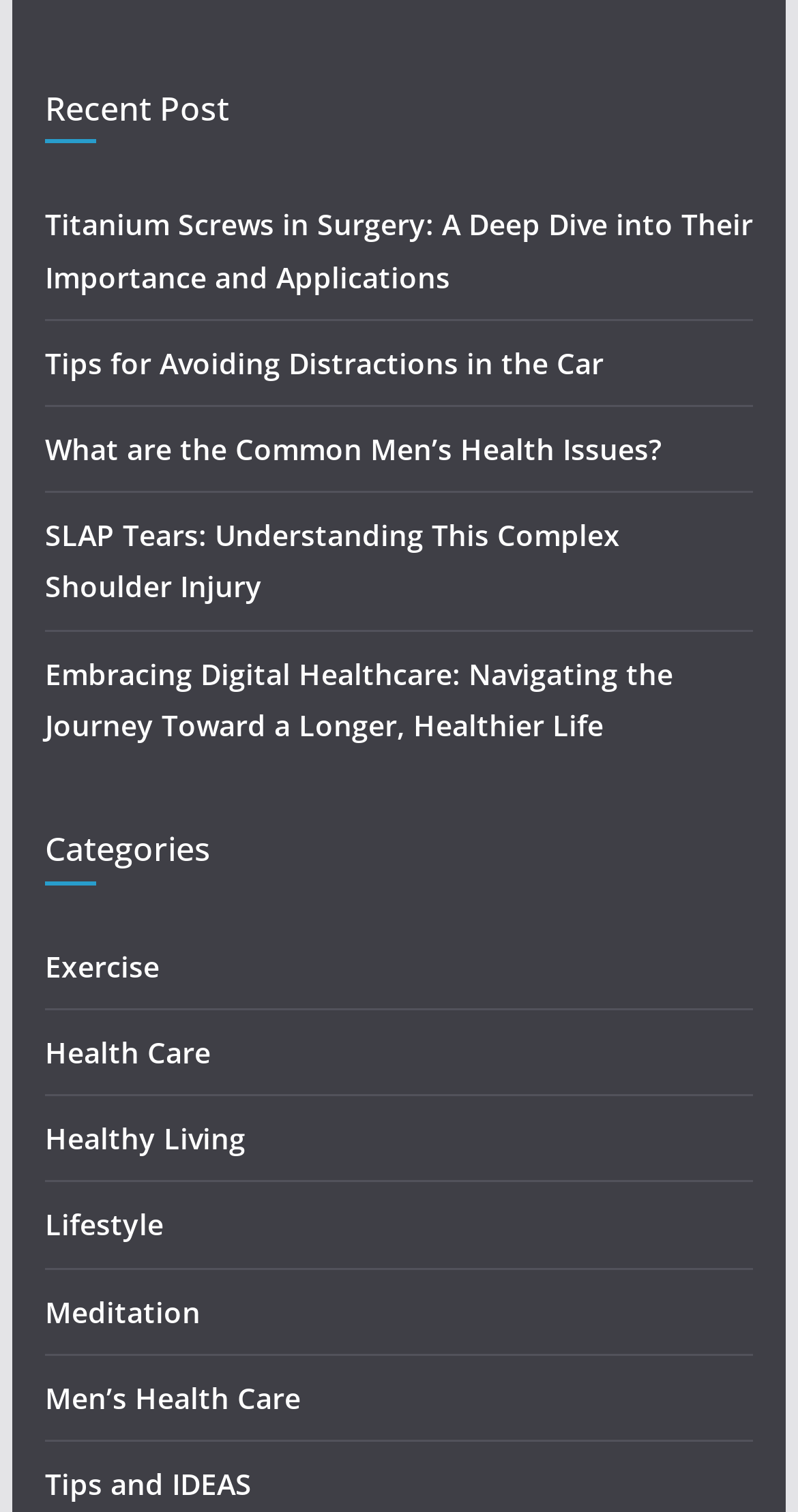Locate the bounding box coordinates of the element you need to click to accomplish the task described by this instruction: "Check out the article on Embracing Digital Healthcare".

[0.056, 0.432, 0.843, 0.492]